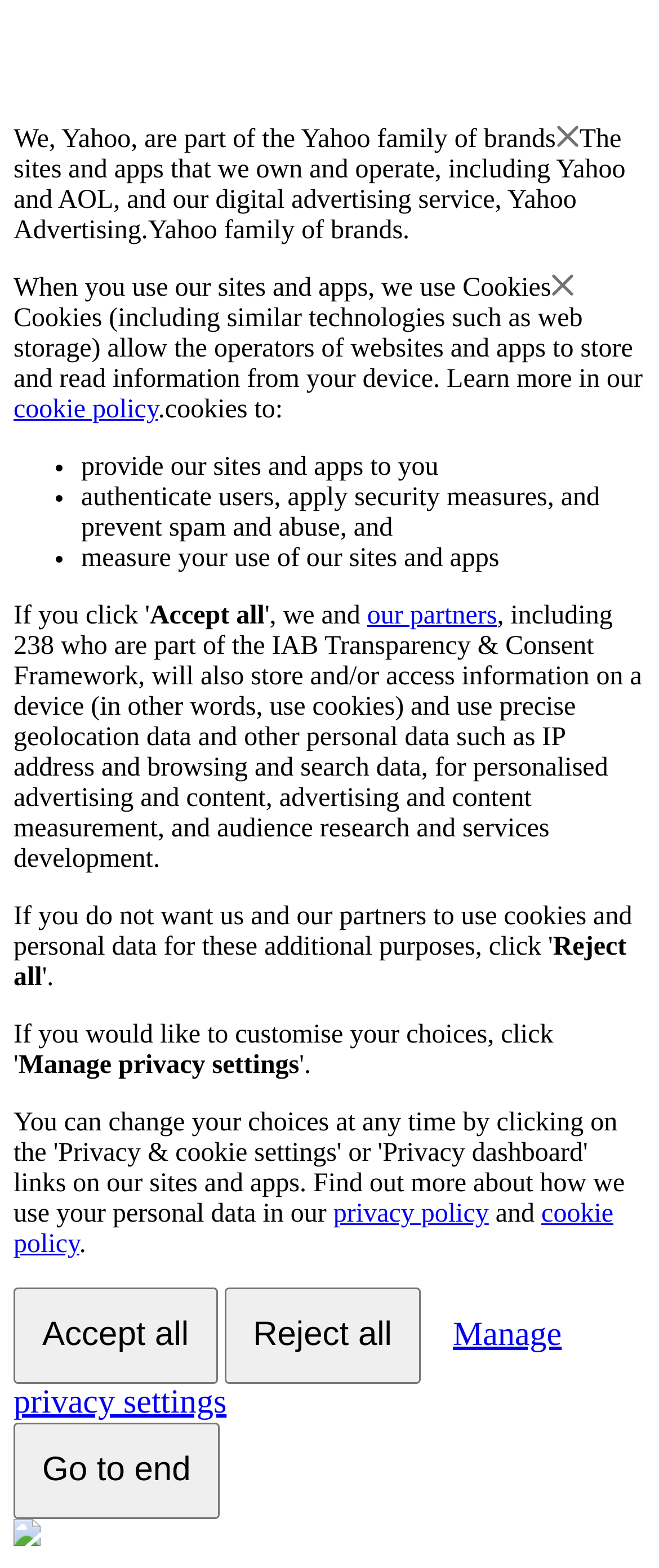What is the purpose of using cookies?
Answer the question with detailed information derived from the image.

The webpage lists several purposes of using cookies, including 'provide our sites and apps to you', 'authenticate users, apply security measures, and prevent spam and abuse', and 'measure your use of our sites and apps'. This suggests that cookies are used to enable the functioning of websites and apps.